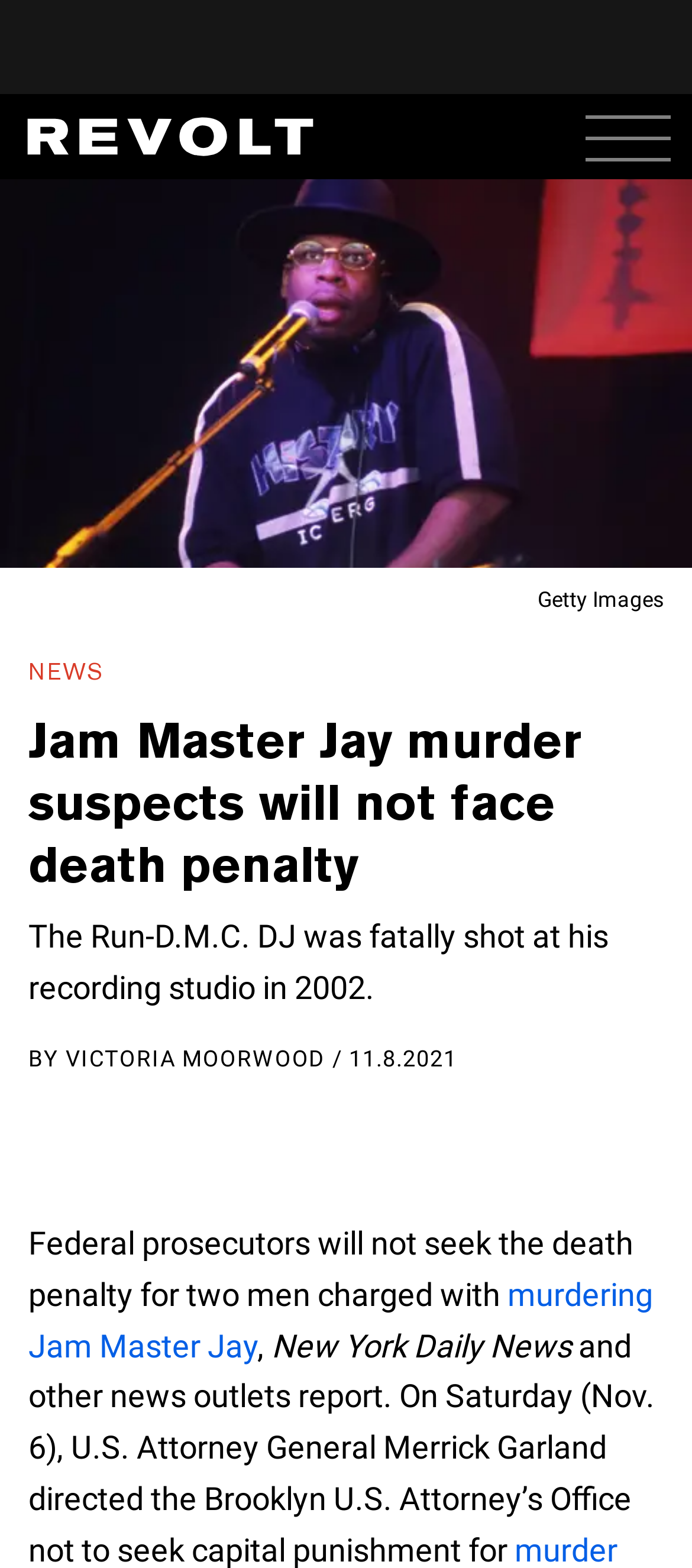Use a single word or phrase to respond to the question:
What is the name of the news outlet that reported the story?

New York Daily News